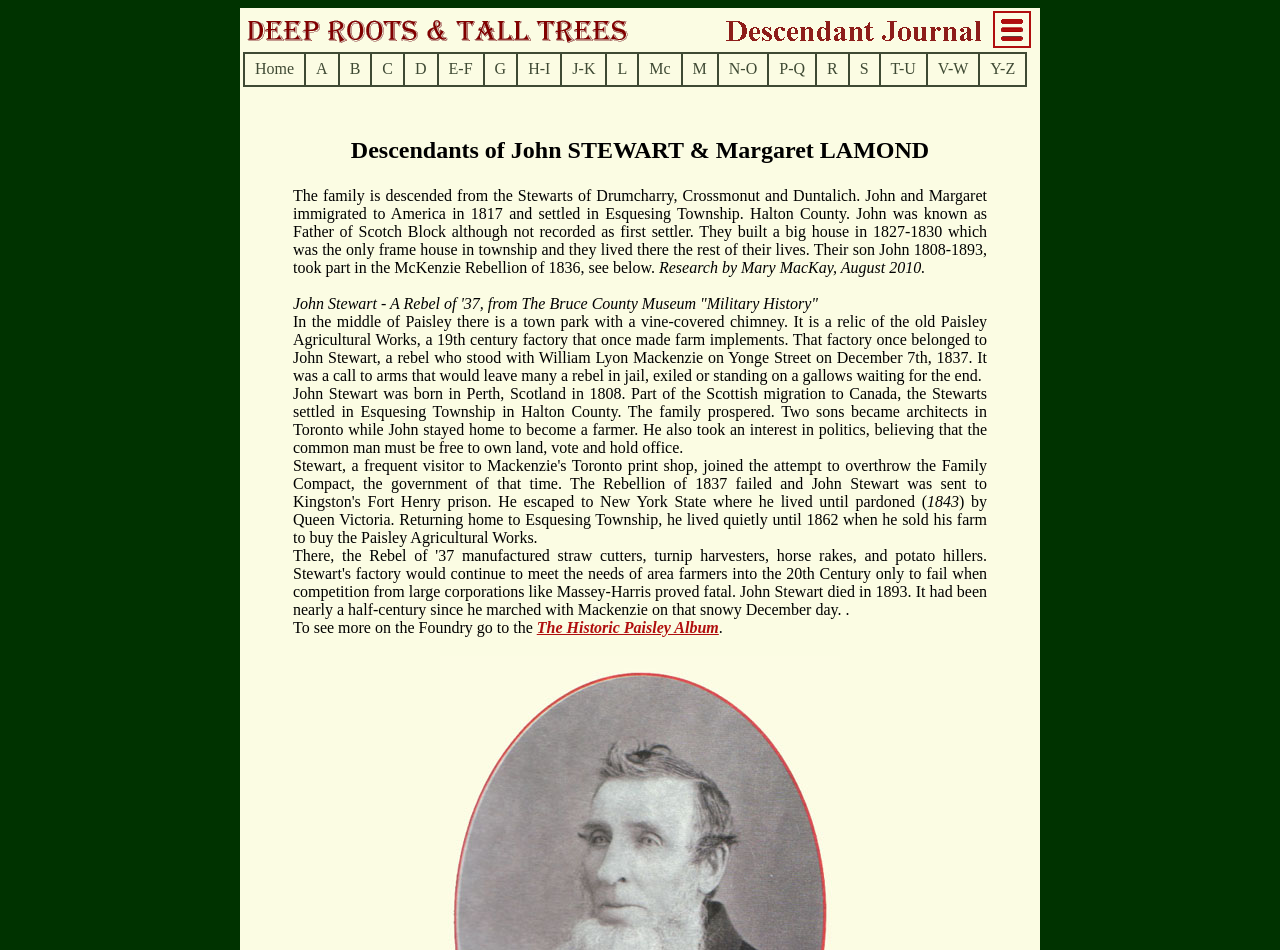In which year did John Stewart immigrate to America?
Based on the visual details in the image, please answer the question thoroughly.

According to the webpage, John Stewart and his mother Margaret Lamond immigrated to America in 1817 and settled in Esquesing Township, Halton County.